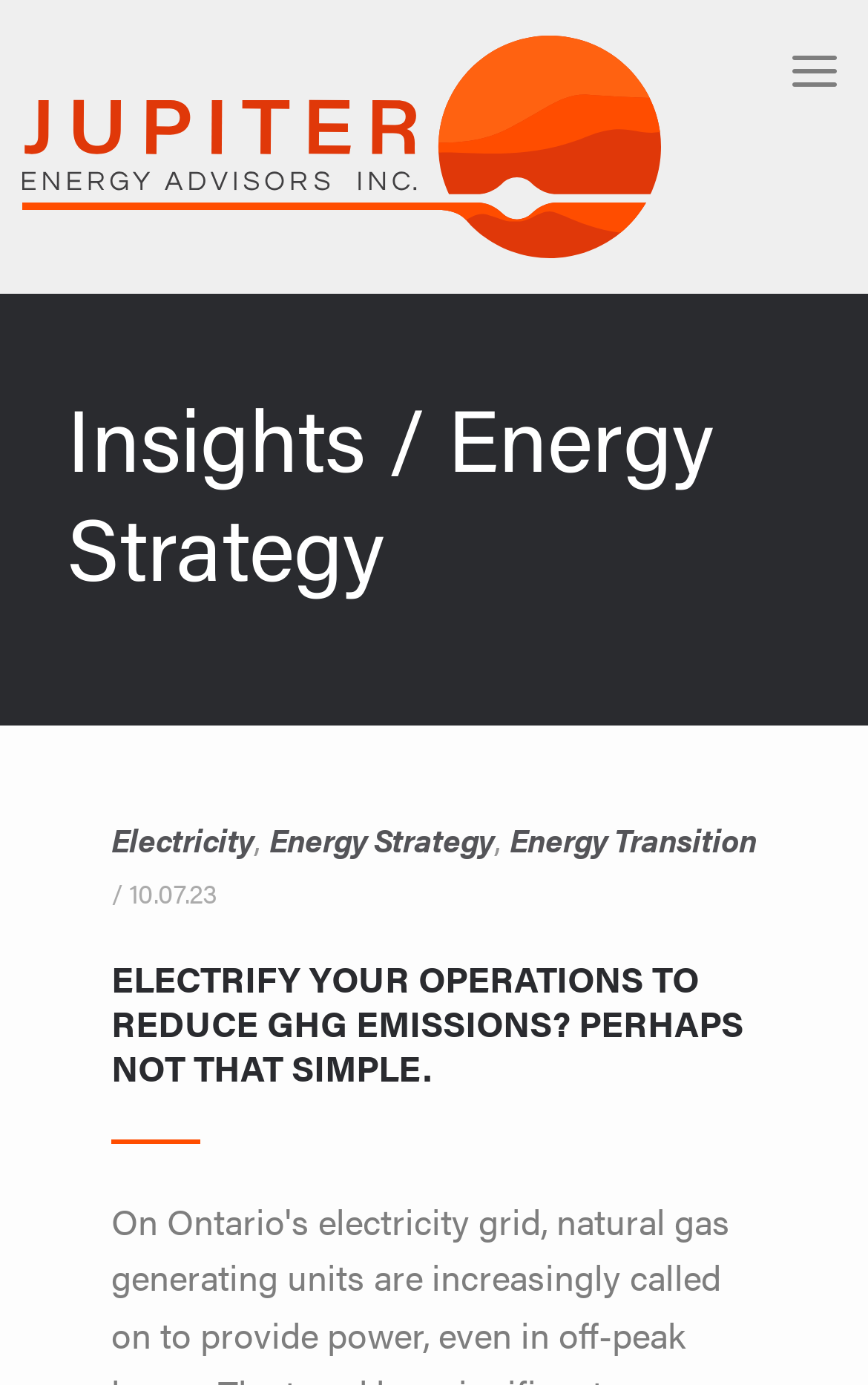Convey a detailed summary of the webpage, mentioning all key elements.

The webpage is titled "Jupiter | Insights | Tag: Energy Strategy" and appears to be a collection of articles related to energy strategy. At the top left corner, there is a logo image and a link labeled "Jupiter". 

Below the title, there is a heading that reads "Insights / Energy Strategy", which takes up a significant portion of the top section of the page. 

On the left side of the page, there are four links arranged vertically, labeled "Electricity", "Energy Strategy", "Energy Transition", and separated by commas. These links are positioned below the heading and above a horizontal line that separates them from the main content.

The main content of the page is an article with a heading that reads "ELECTRIFY YOUR OPERATIONS TO REDUCE GHG EMISSIONS? PERHAPS NOT THAT SIMPLE." This heading is positioned below the links and takes up a significant portion of the page. The article itself is not summarized, but it appears to be a discussion on reducing greenhouse gas emissions.